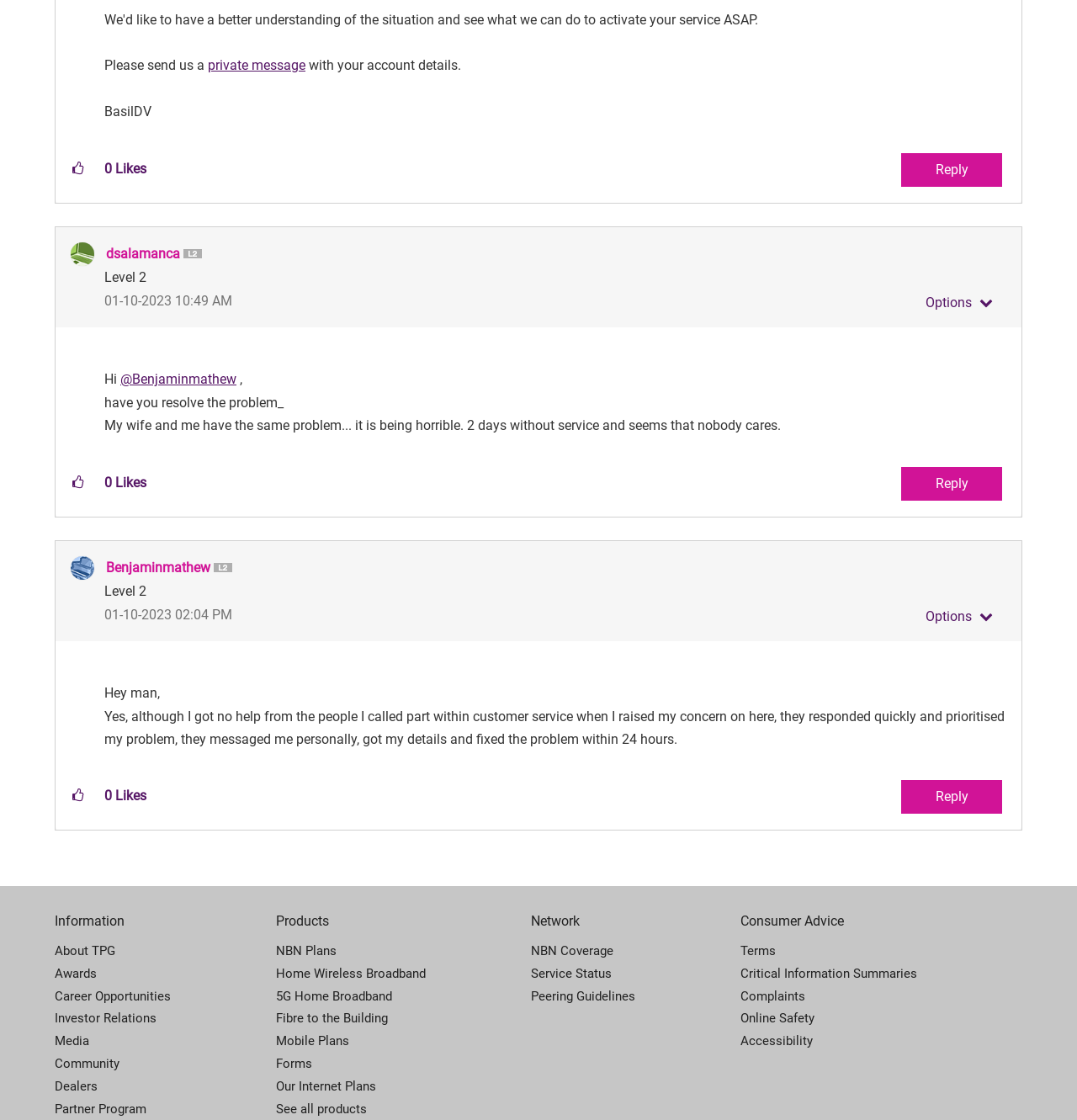How can a user reply to a post?
Refer to the image and provide a thorough answer to the question.

The webpage provides a 'Reply' link below each post, which allows users to respond to the post. Clicking this link likely opens a text box or form where the user can enter their response.